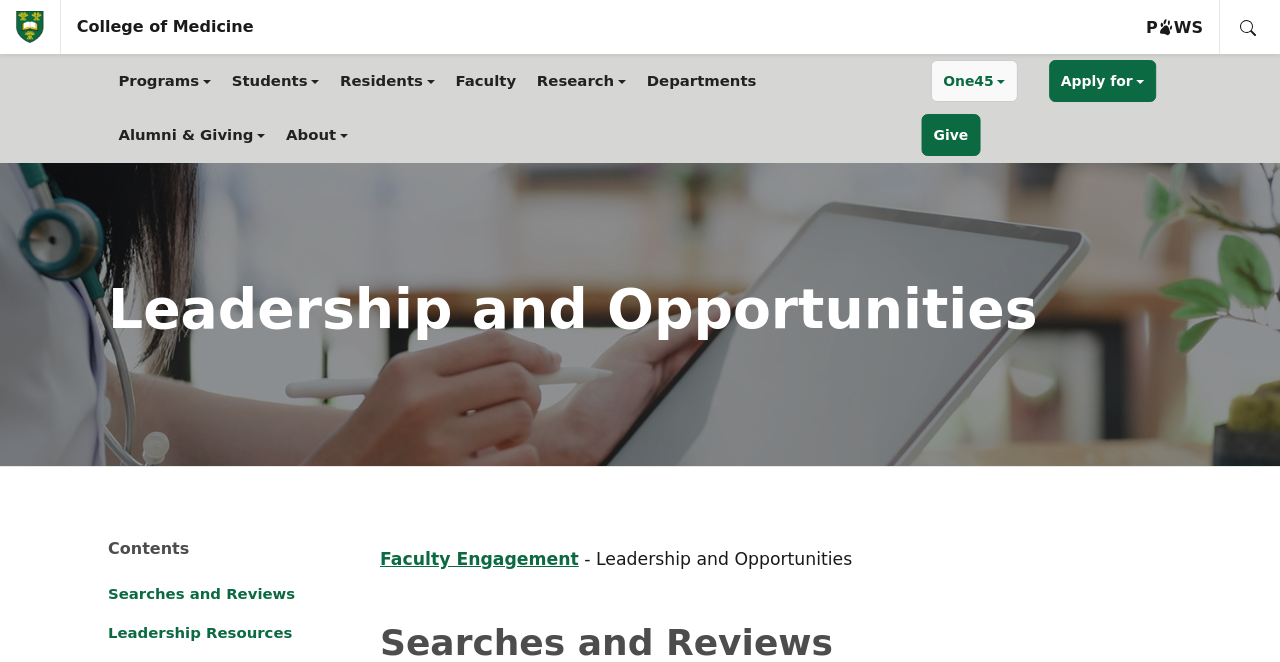Find and specify the bounding box coordinates that correspond to the clickable region for the instruction: "Go to Programs".

[0.084, 0.082, 0.173, 0.164]